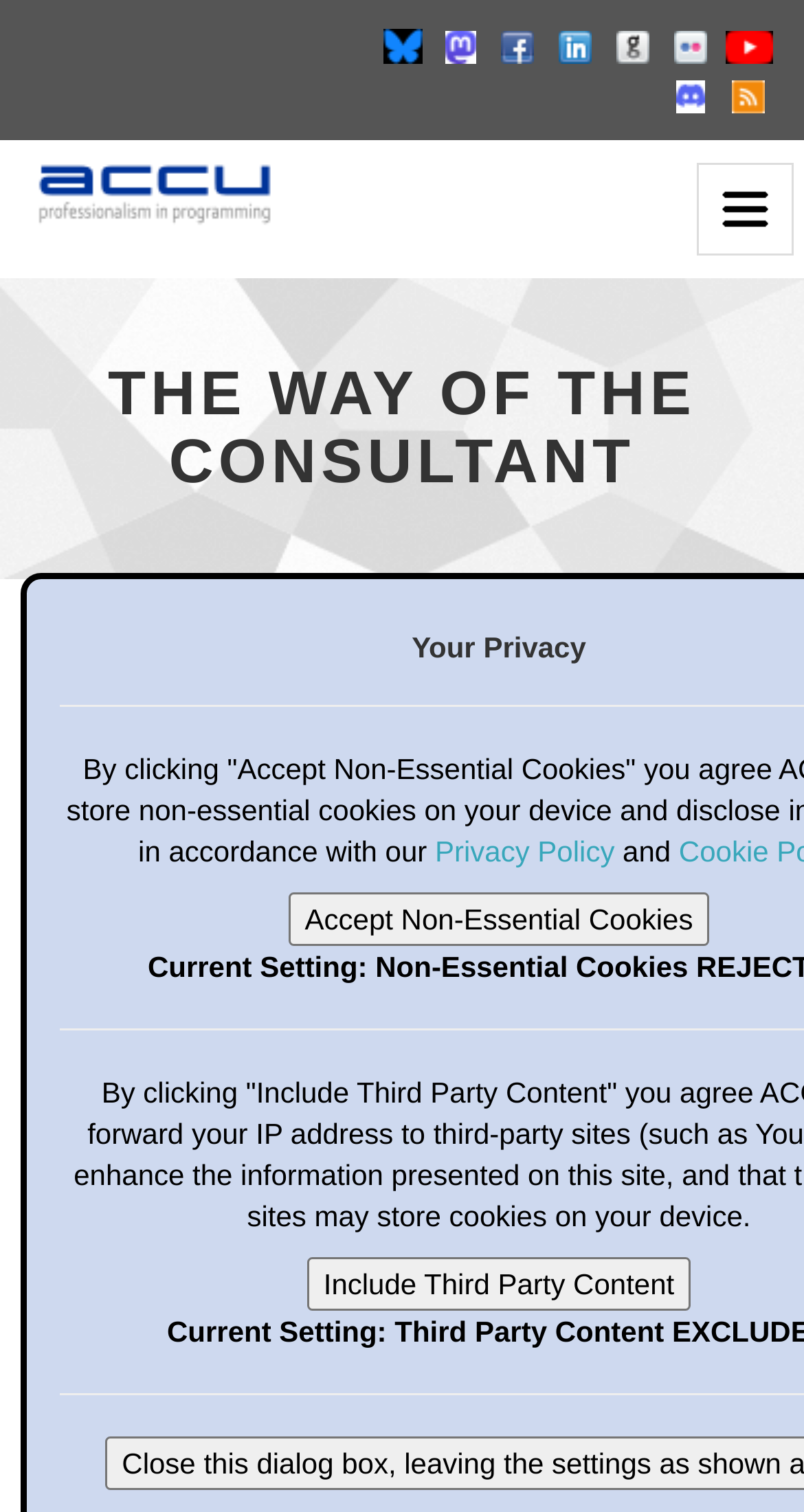Using the webpage screenshot, locate the HTML element that fits the following description and provide its bounding box: "Toggle Navigation".

[0.867, 0.108, 0.987, 0.169]